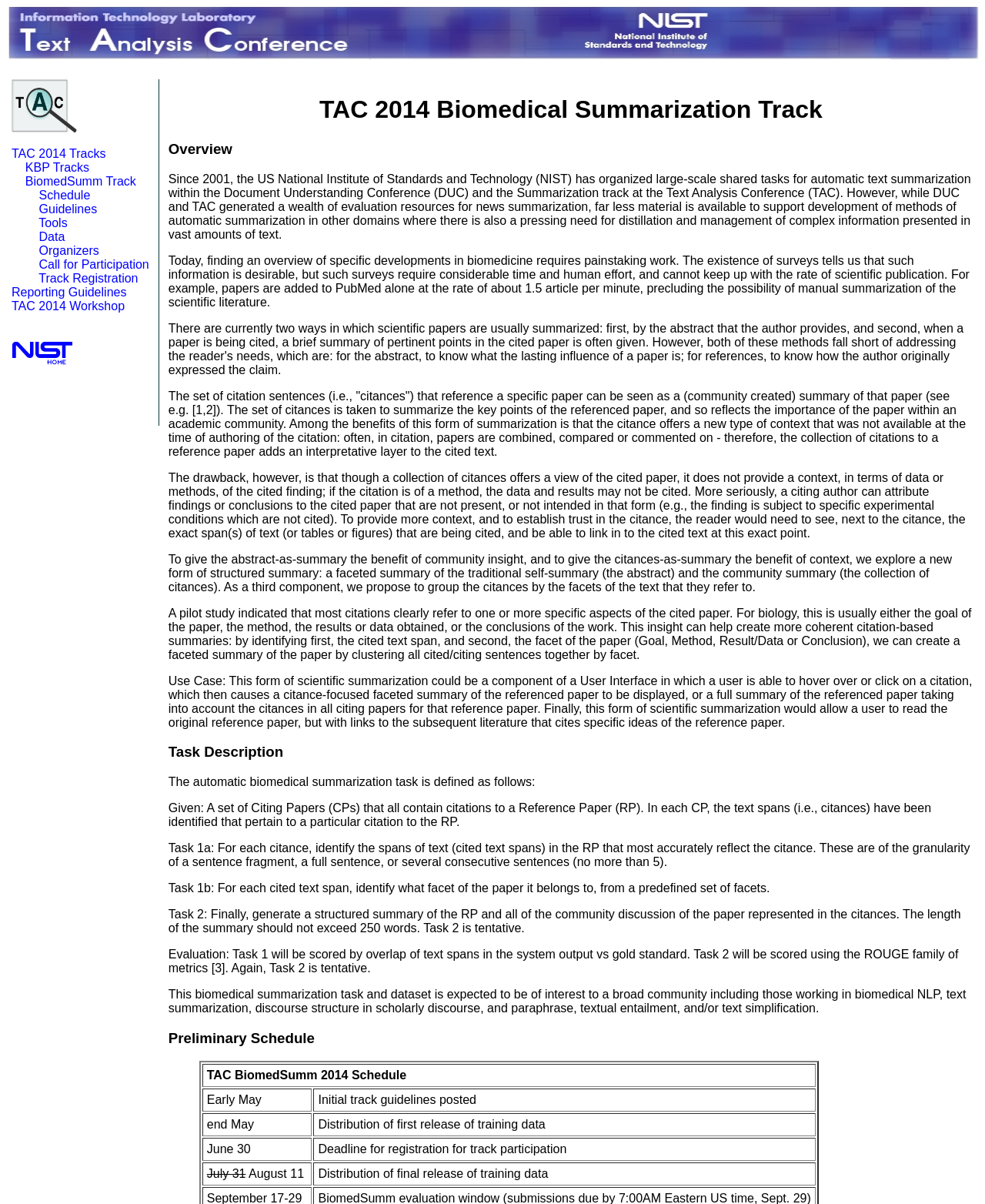Determine the bounding box coordinates of the element that should be clicked to execute the following command: "Read the Task Description".

[0.171, 0.618, 0.988, 0.632]